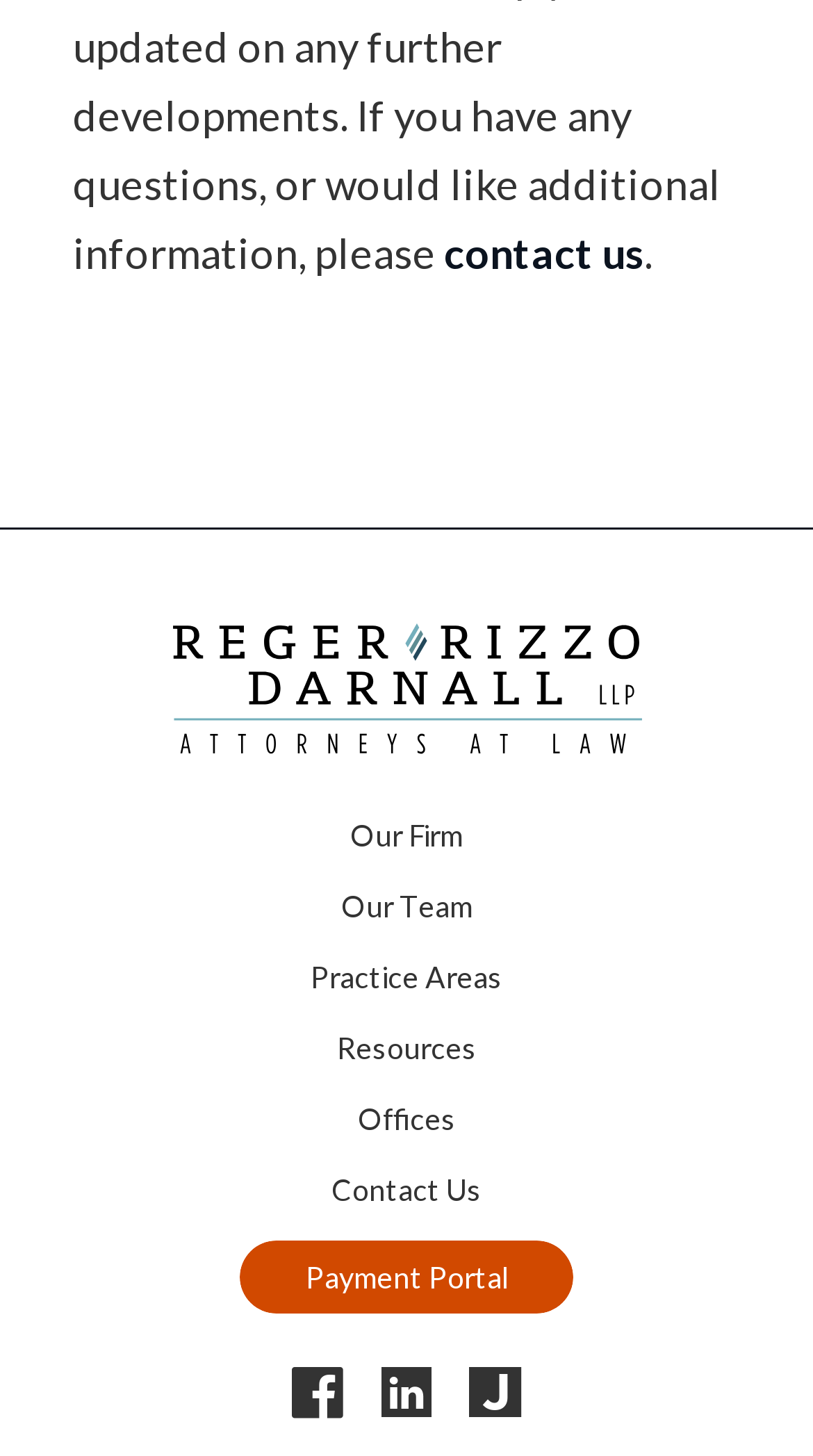Respond with a single word or phrase:
What can be found in the 'Resources' section?

Unknown